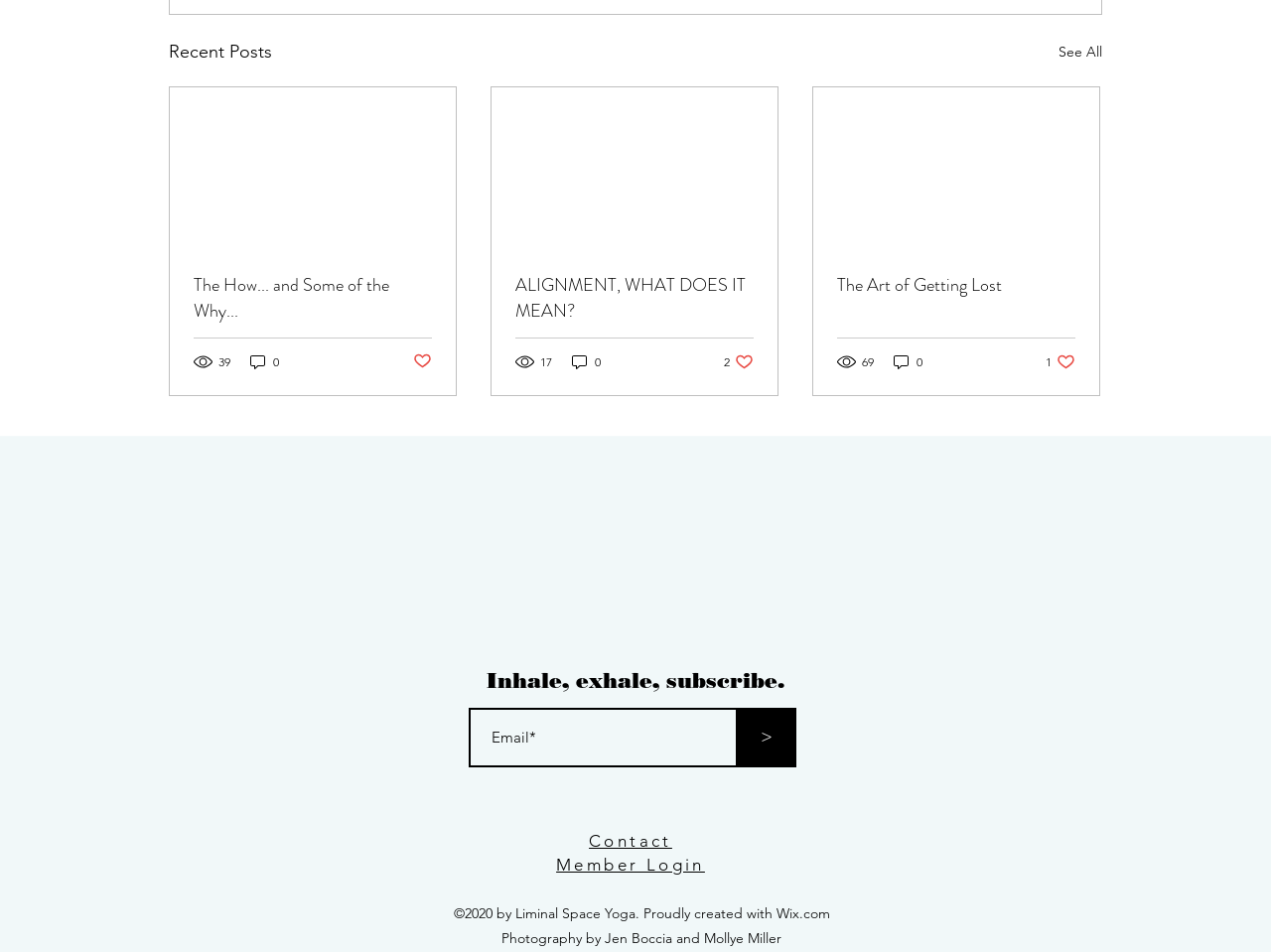Please identify the bounding box coordinates of the area that needs to be clicked to fulfill the following instruction: "Click on the 'See All' link."

[0.833, 0.039, 0.867, 0.07]